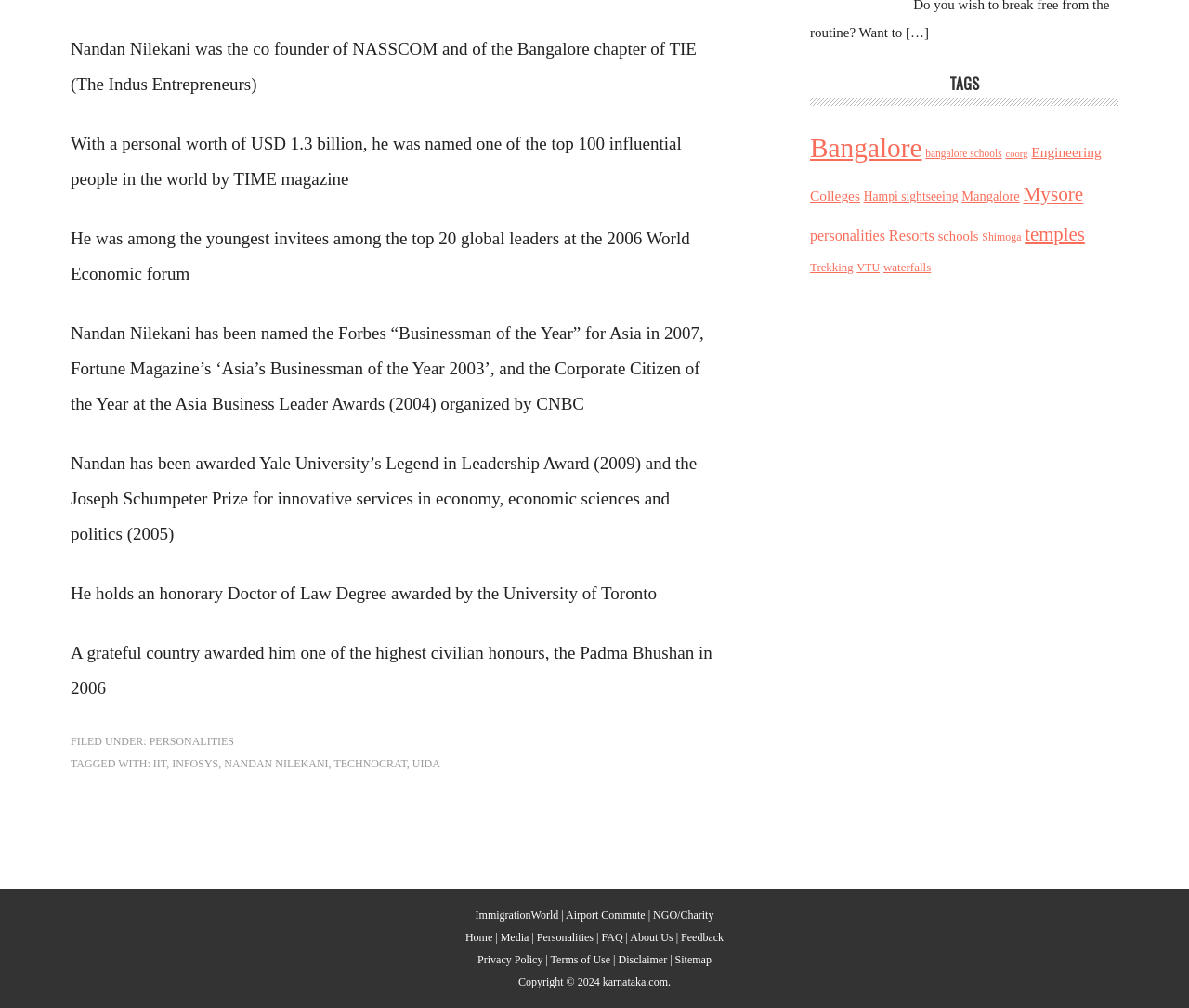Please analyze the image and provide a thorough answer to the question:
What is the name of the university that awarded Nandan Nilekani an honorary Doctor of Law Degree?

As mentioned in the StaticText element with ID 291, Nandan Nilekani holds an honorary Doctor of Law Degree awarded by the University of Toronto.